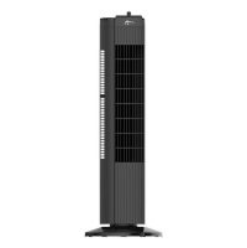How many speeds does the fan have?
Could you answer the question in a detailed manner, providing as much information as possible?

According to the caption, the fan is designed for multiple speeds, providing adjustable cooling options to suit different preferences.